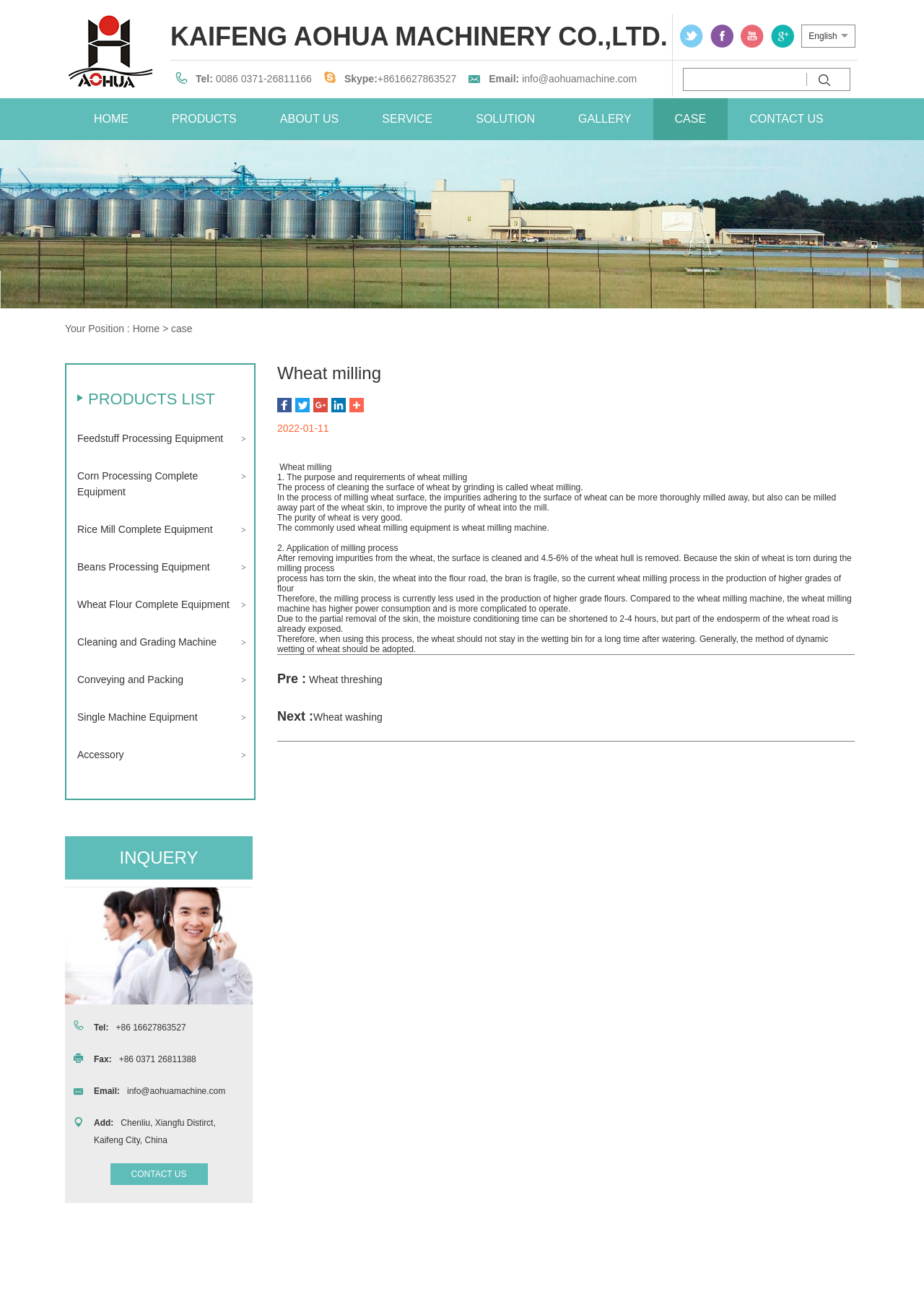Please determine the bounding box coordinates for the element that should be clicked to follow these instructions: "Click the 'Feedstuff Processing Equipment' link".

[0.084, 0.333, 0.263, 0.345]